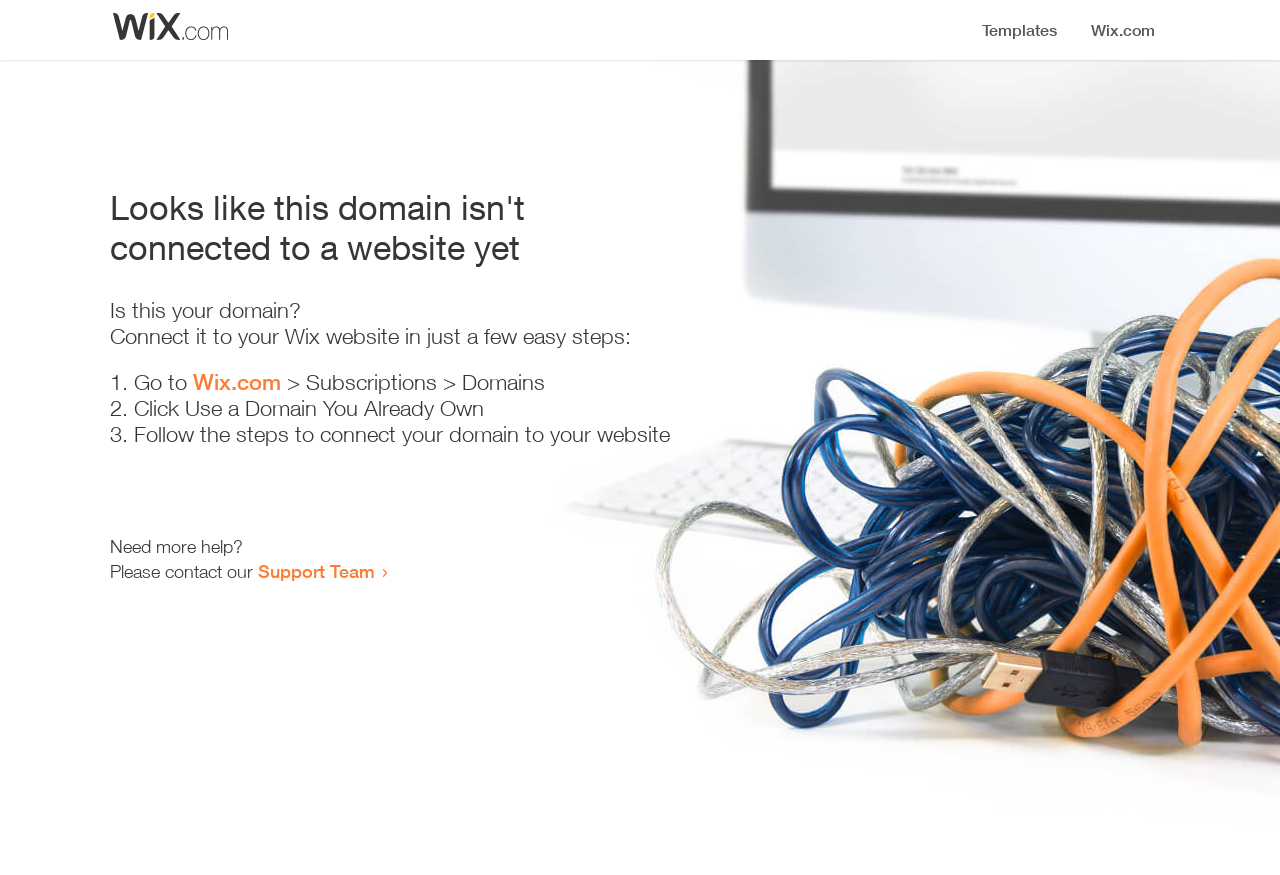Generate the title text from the webpage.

Looks like this domain isn't
connected to a website yet